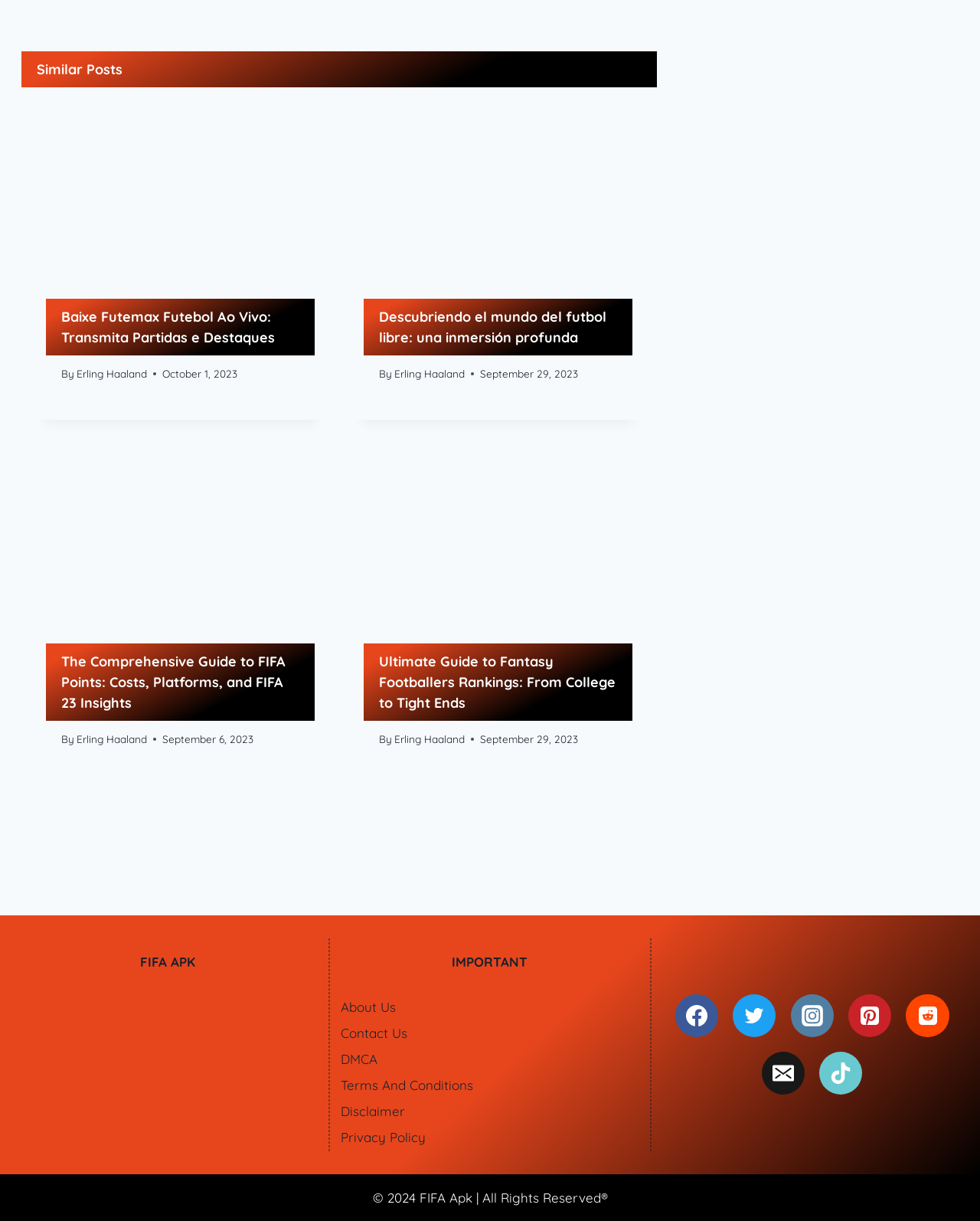Give a short answer to this question using one word or a phrase:
What is the date of the third article?

September 6, 2023